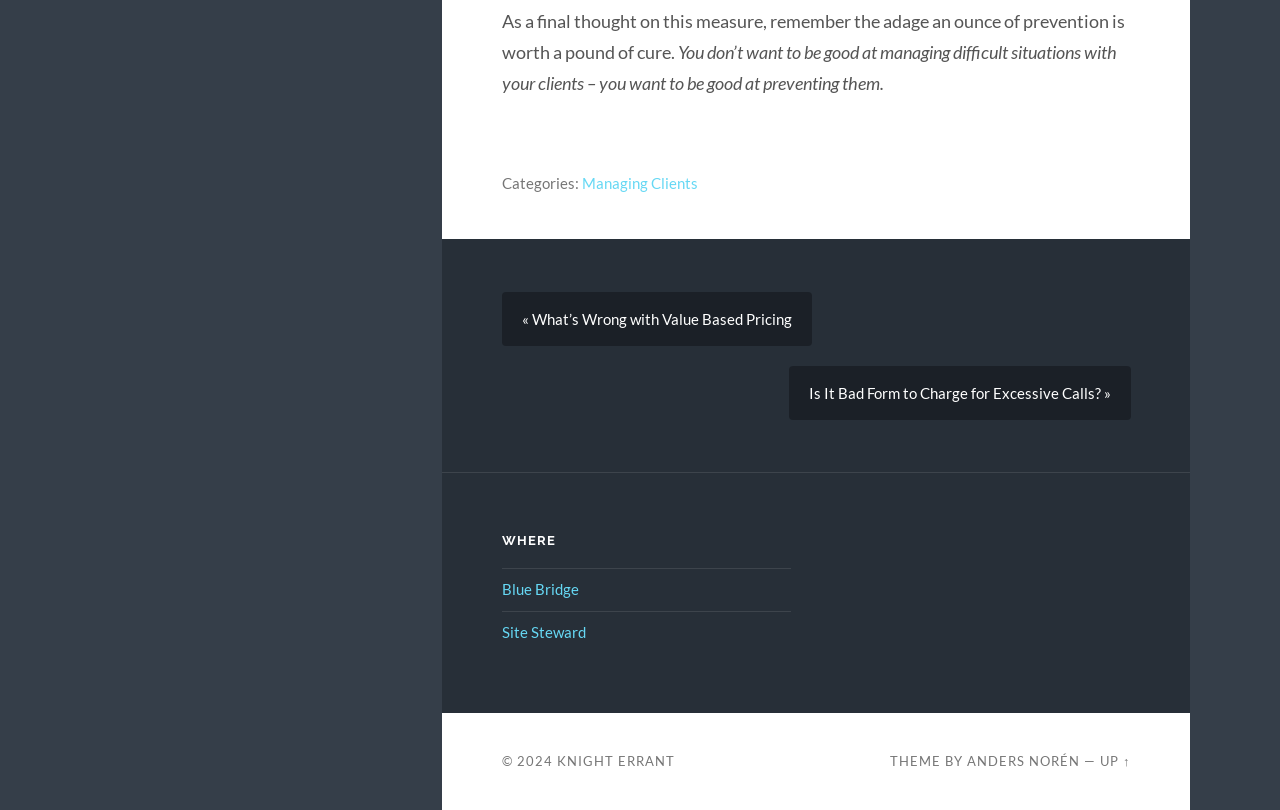What is the name of the site steward?
Provide a short answer using one word or a brief phrase based on the image.

Site Steward